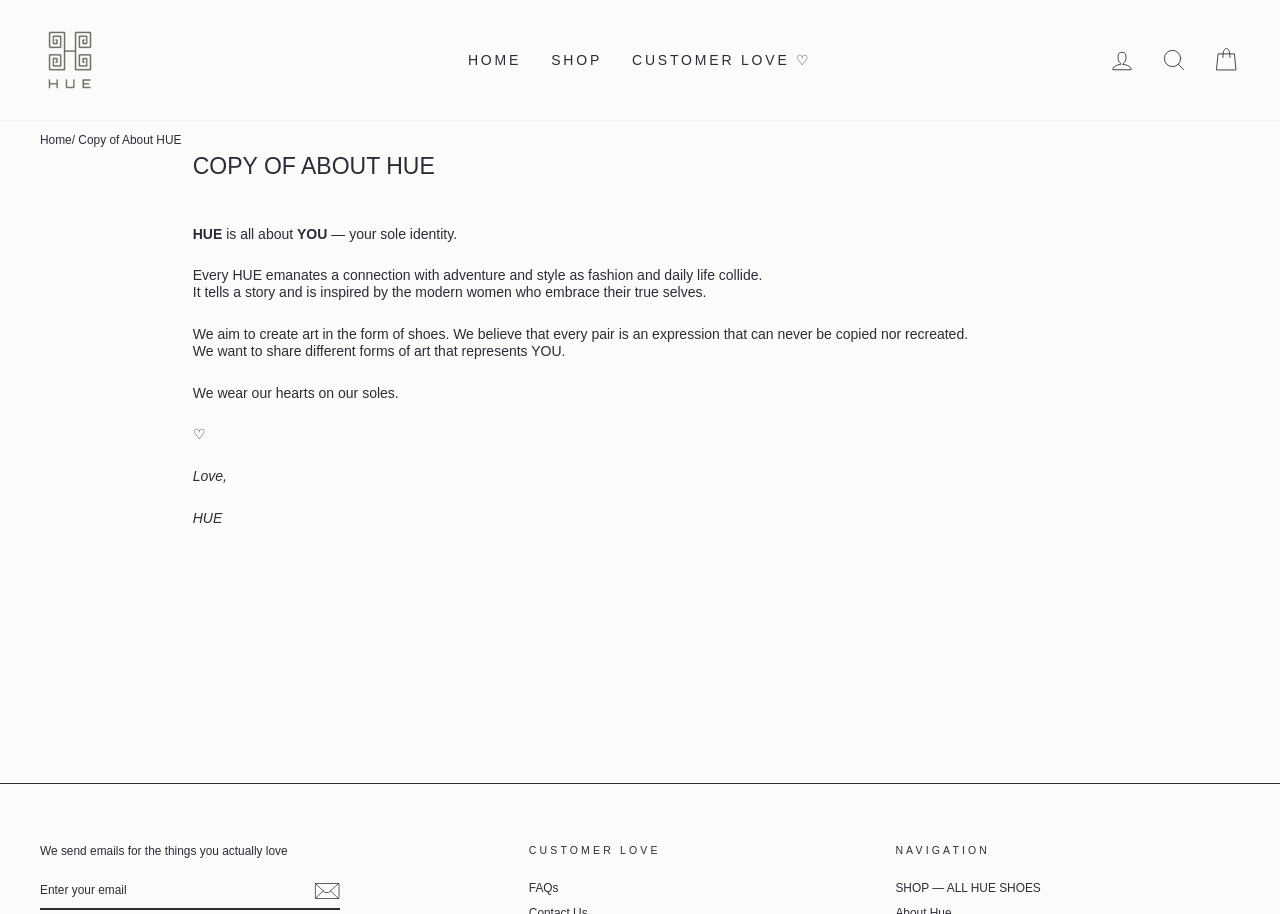What can users do with their email on the website?
Please answer using one word or phrase, based on the screenshot.

Subscribe